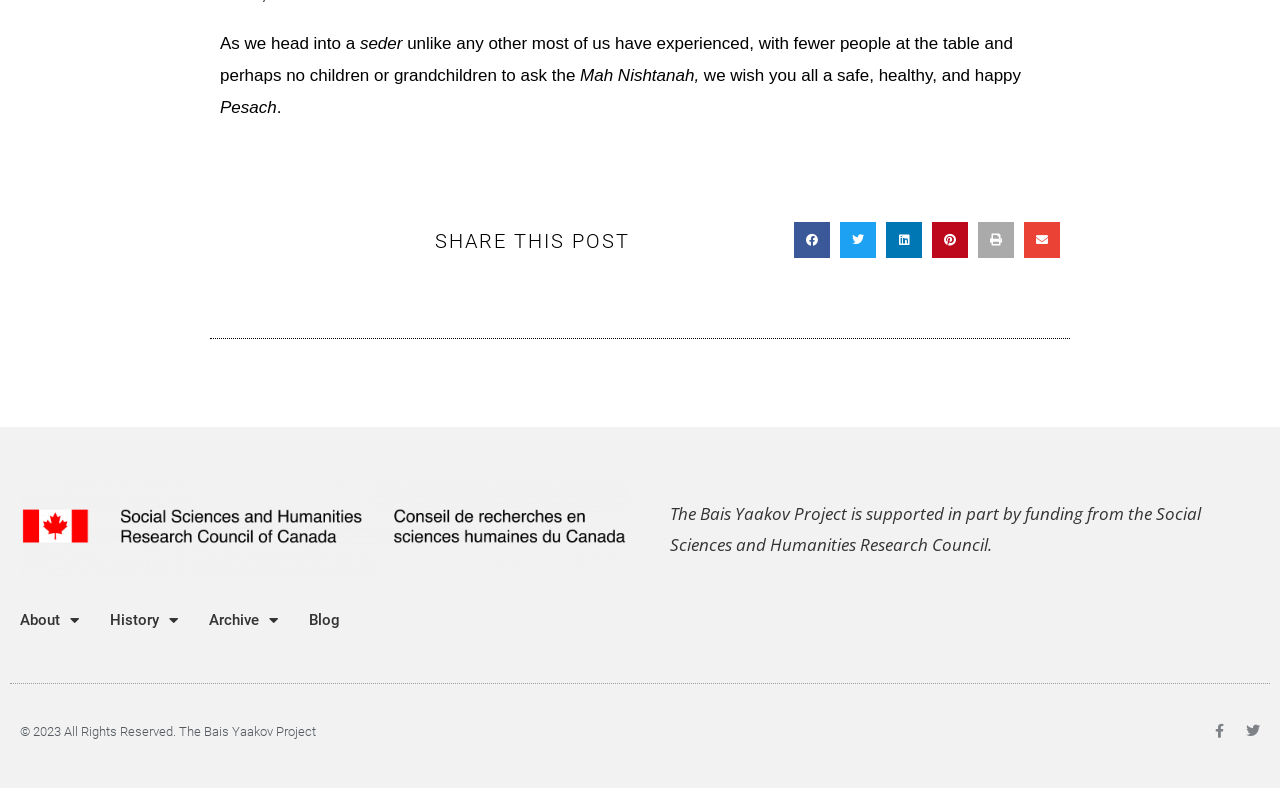Identify the bounding box coordinates for the UI element described as: "About". The coordinates should be provided as four floats between 0 and 1: [left, top, right, bottom].

[0.016, 0.75, 0.062, 0.808]